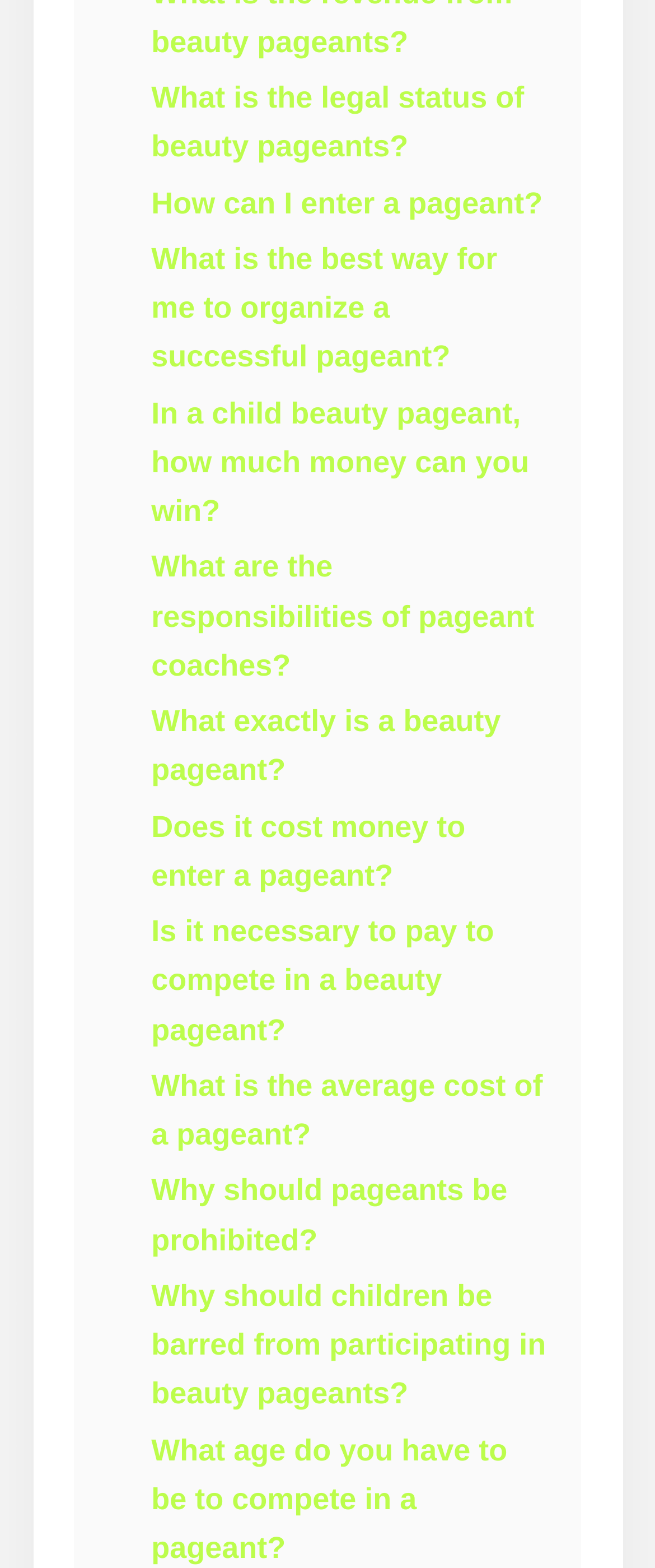Identify the bounding box coordinates of the region that needs to be clicked to carry out this instruction: "Learn about the legal status of beauty pageants". Provide these coordinates as four float numbers ranging from 0 to 1, i.e., [left, top, right, bottom].

[0.231, 0.052, 0.8, 0.104]